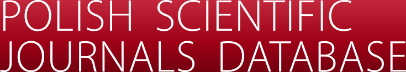Provide a comprehensive description of the image.

The image prominently displays the title "POLISH SCIENTIFIC JOURNALS DATABASE" in bold, white typography against a rich red background. This visual emphasizes the importance and credibility of the resource, indicating that it serves as a repository for scholarly articles and research published in Poland. The database aims to enhance accessibility to scientific literature, catering to researchers, students, and academics seeking comprehensive information within the Polish scientific community.